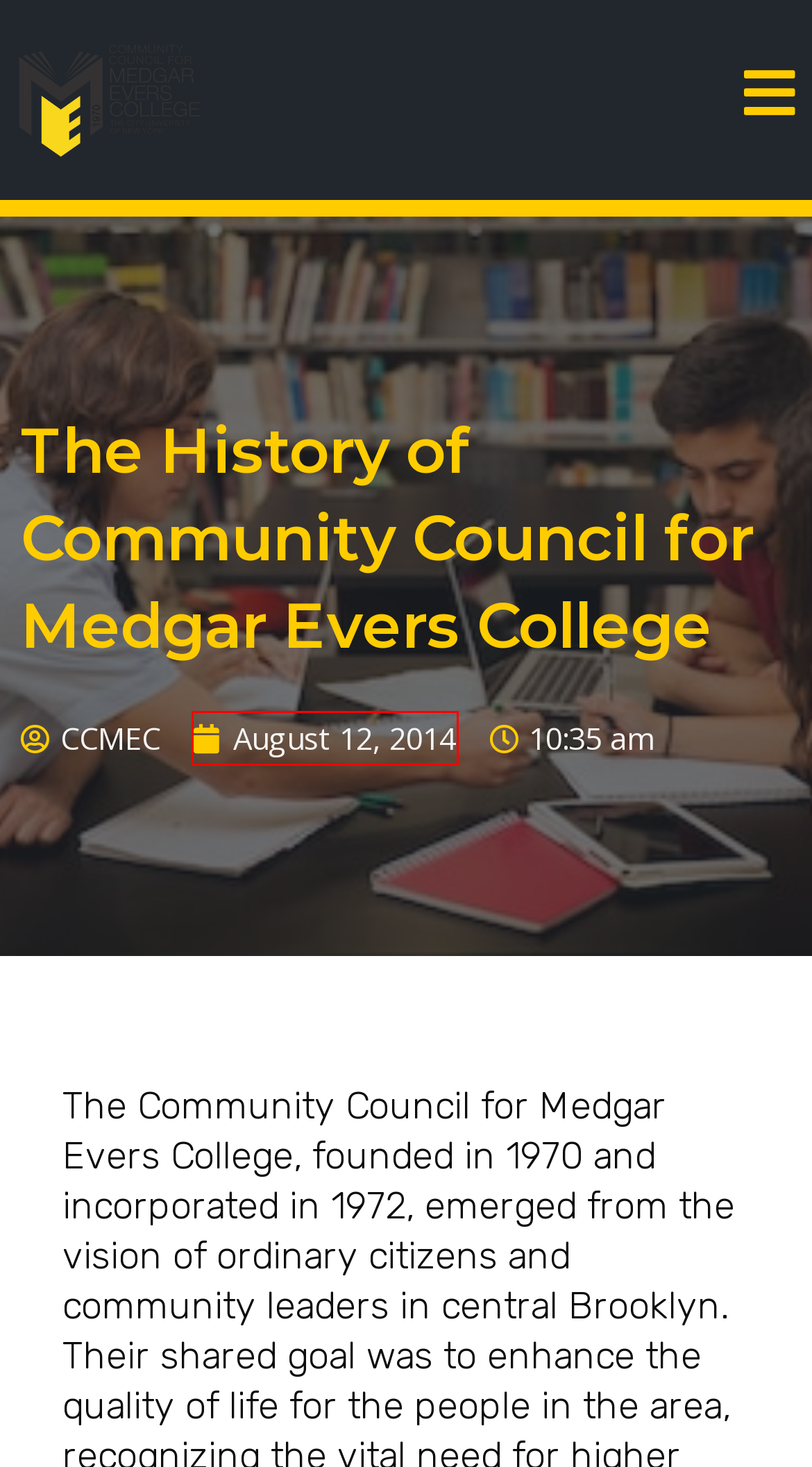Given a webpage screenshot featuring a red rectangle around a UI element, please determine the best description for the new webpage that appears after the element within the bounding box is clicked. The options are:
A. From the President – 2021 – College Fund
B. CCMEC – College Fund
C. Scholarships – College Fund
D. Our Blog – College Fund
E. Honorable Leona Williams Memorial Scholarship – College Fund
F. College Fund
G. Dear Friends – College Fund
H. August 12, 2014 – College Fund

H